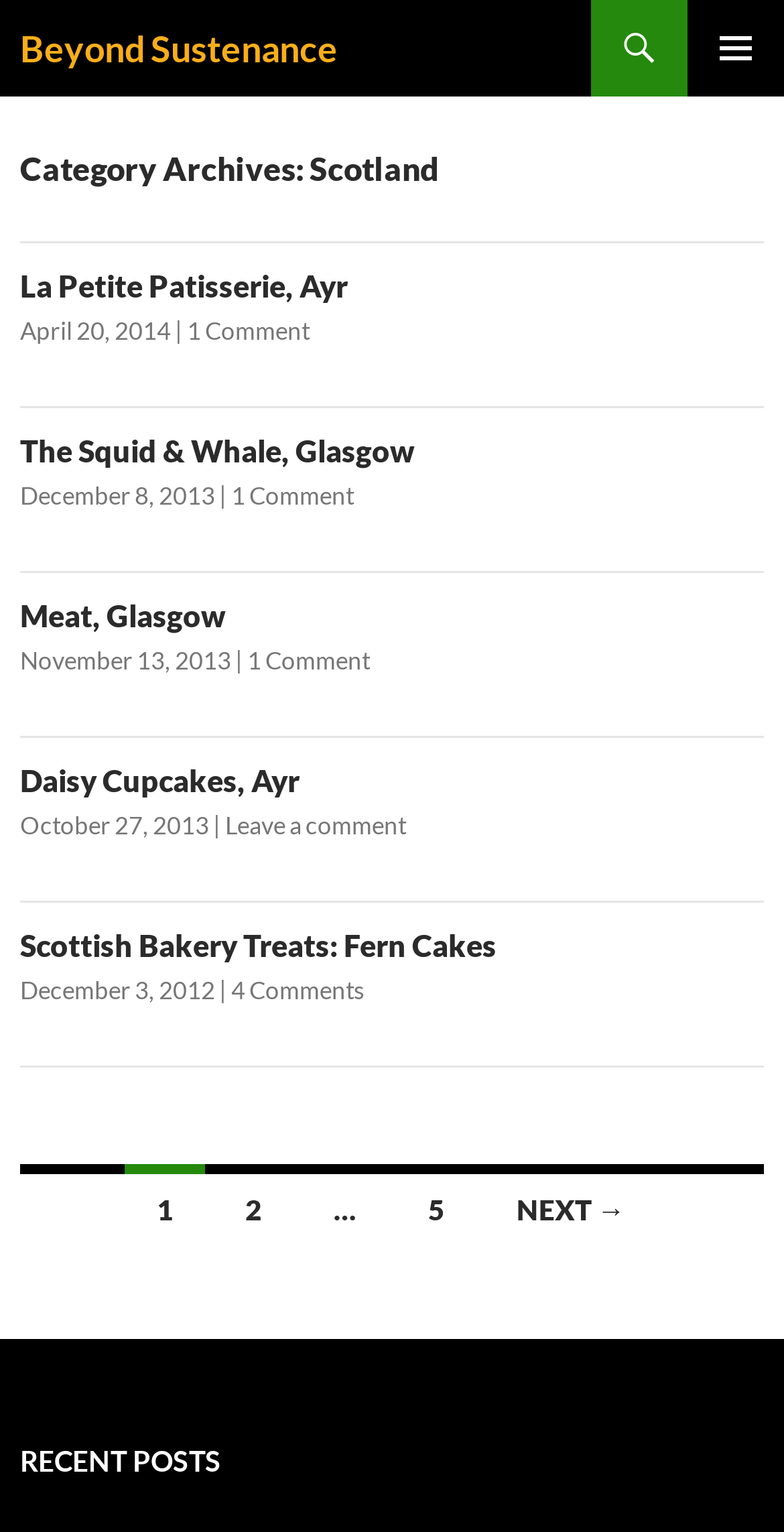Find the bounding box coordinates corresponding to the UI element with the description: "The Squid & Whale, Glasgow". The coordinates should be formatted as [left, top, right, bottom], with values as floats between 0 and 1.

[0.026, 0.282, 0.528, 0.306]